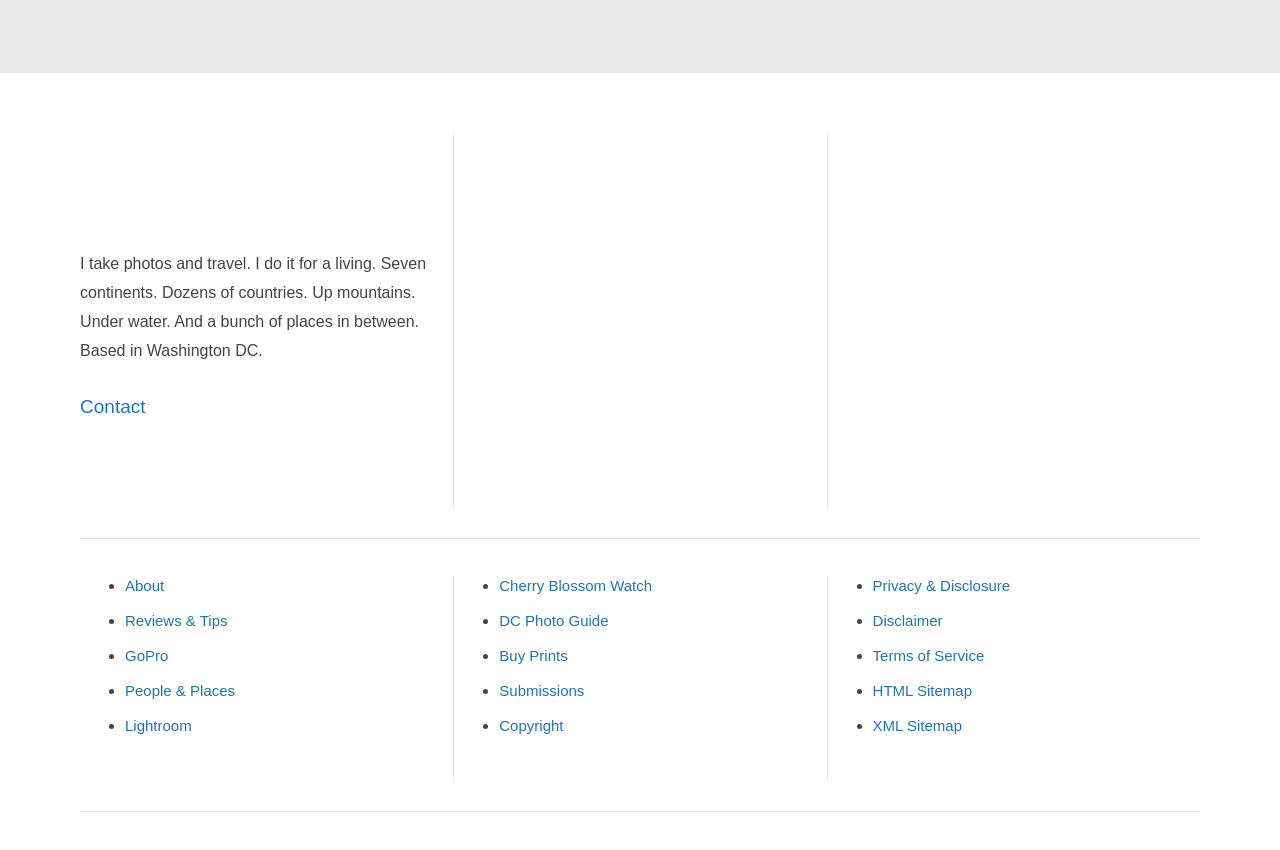What is the purpose of the 'Cherry Blossom Watch' link?
Examine the webpage screenshot and provide an in-depth answer to the question.

The link 'Cherry Blossom Watch' is likely related to tracking or monitoring cherry blossoms, possibly in Washington DC, given the person's location.